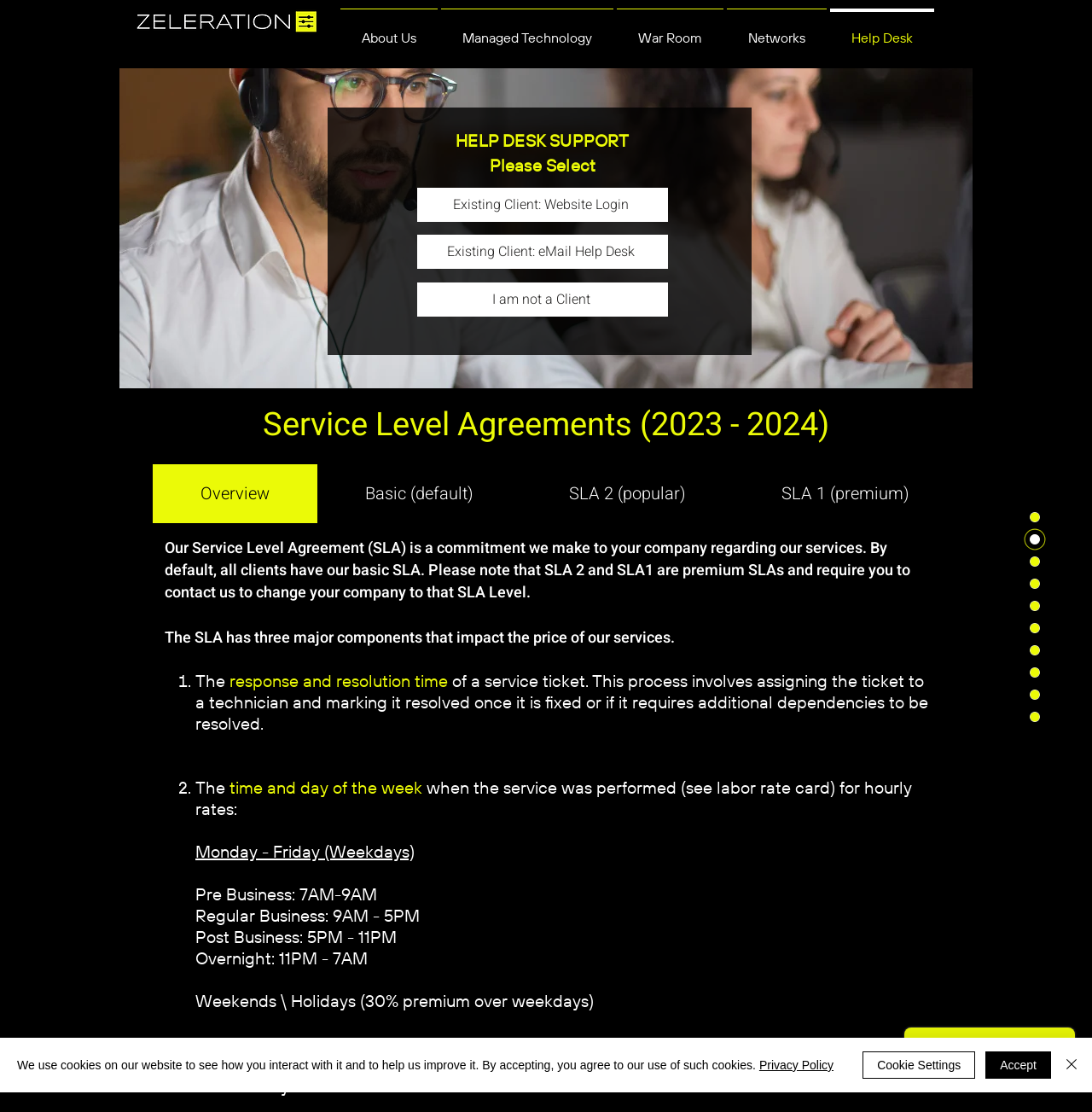Based on the visual content of the image, answer the question thoroughly: What are the components of the Service Level Agreement?

The webpage explains that the Service Level Agreement (SLA) has three major components that impact the price of the services. These components are the response and resolution time of a service ticket, the time and day of the week when the service was performed, and the features that are turned on.